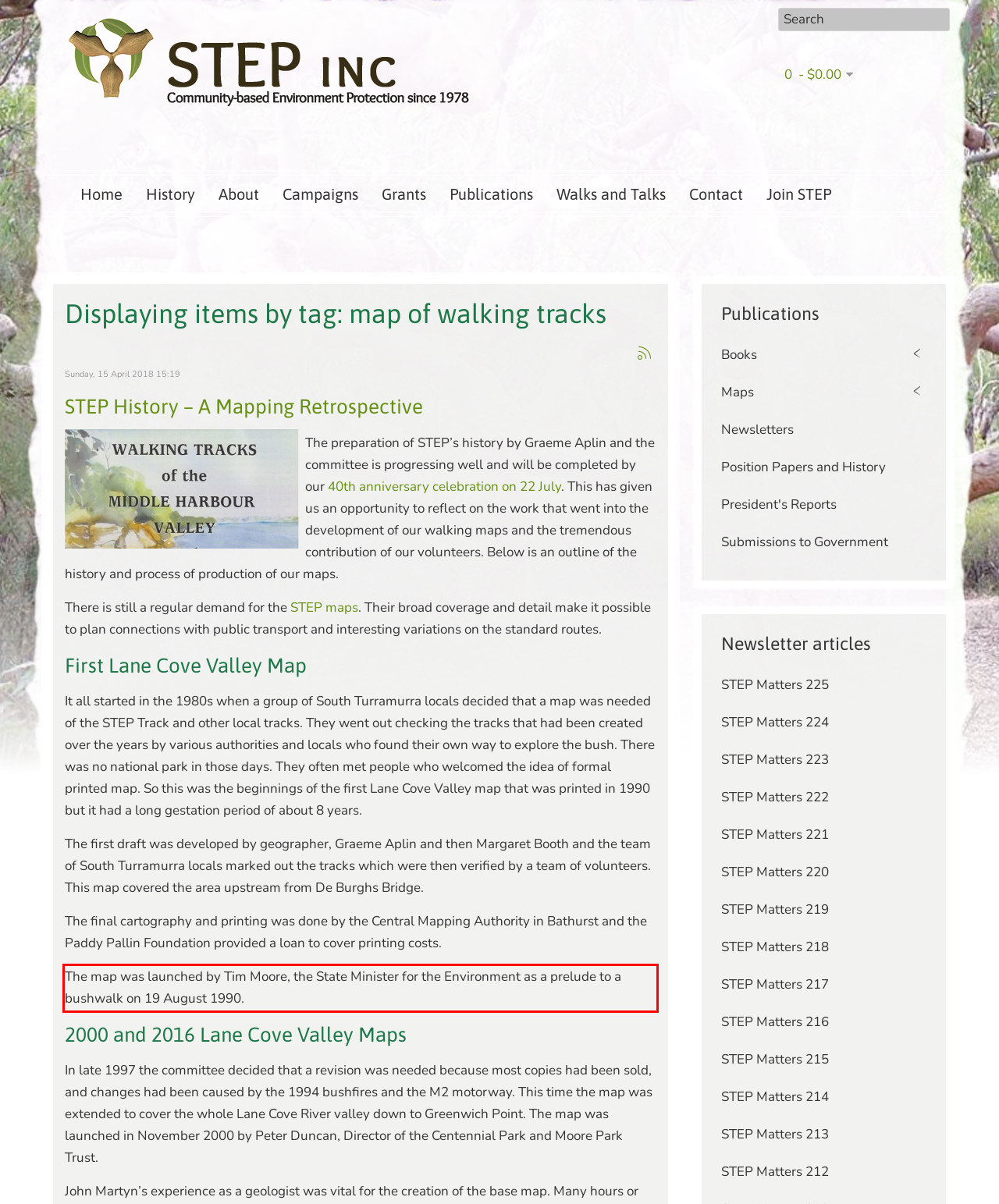Observe the screenshot of the webpage that includes a red rectangle bounding box. Conduct OCR on the content inside this red bounding box and generate the text.

The map was launched by Tim Moore, the State Minister for the Environment as a prelude to a bushwalk on 19 August 1990.